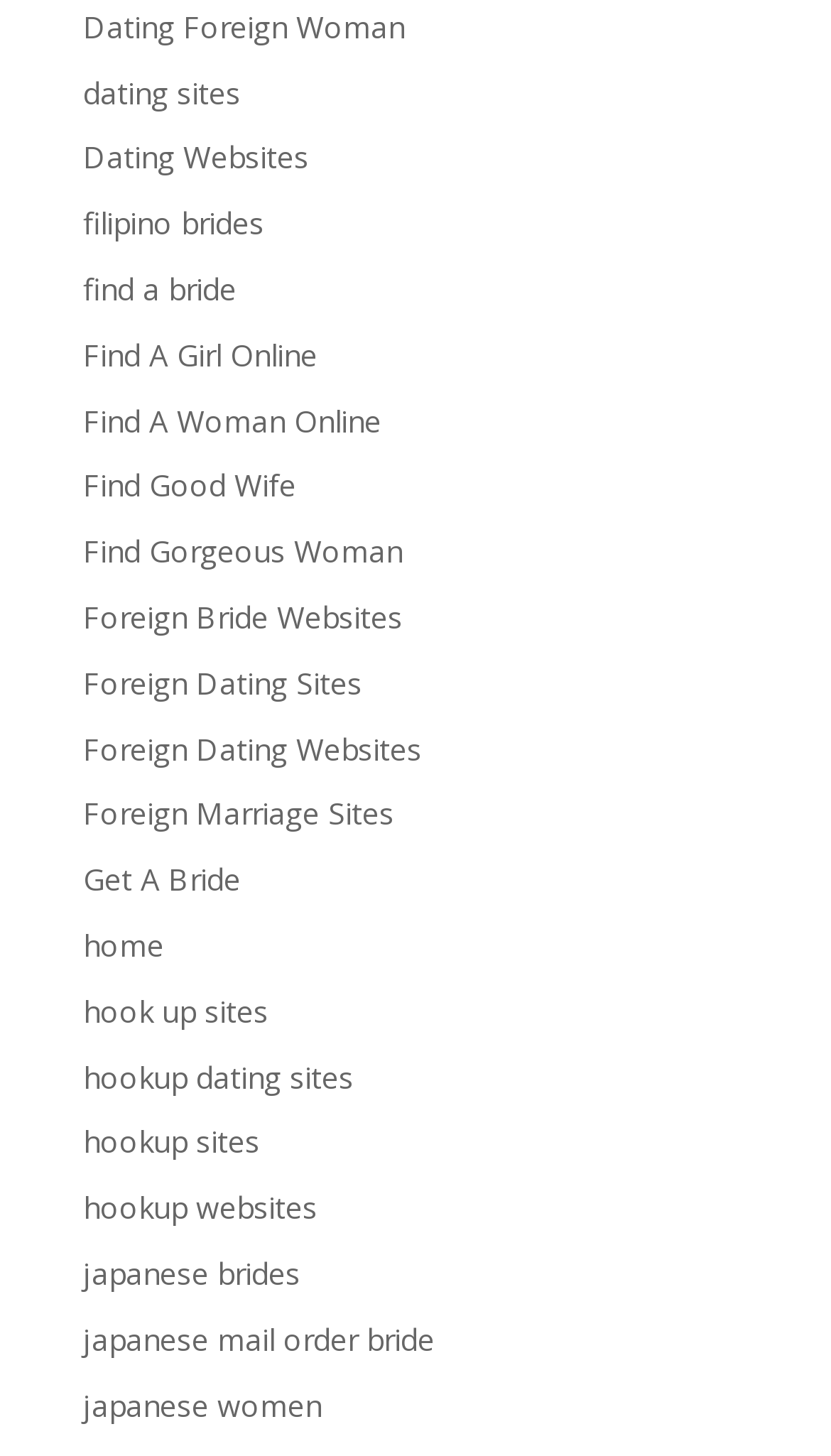How many links are related to finding a bride or wife?
Answer the question with detailed information derived from the image.

By examining the links on the webpage, I count 7 links that are directly related to finding a bride or wife, including 'find a bride', 'Find A Girl Online', 'Find A Woman Online', 'Find Good Wife', 'Get A Bride', 'filipino brides', and 'japanese brides'.